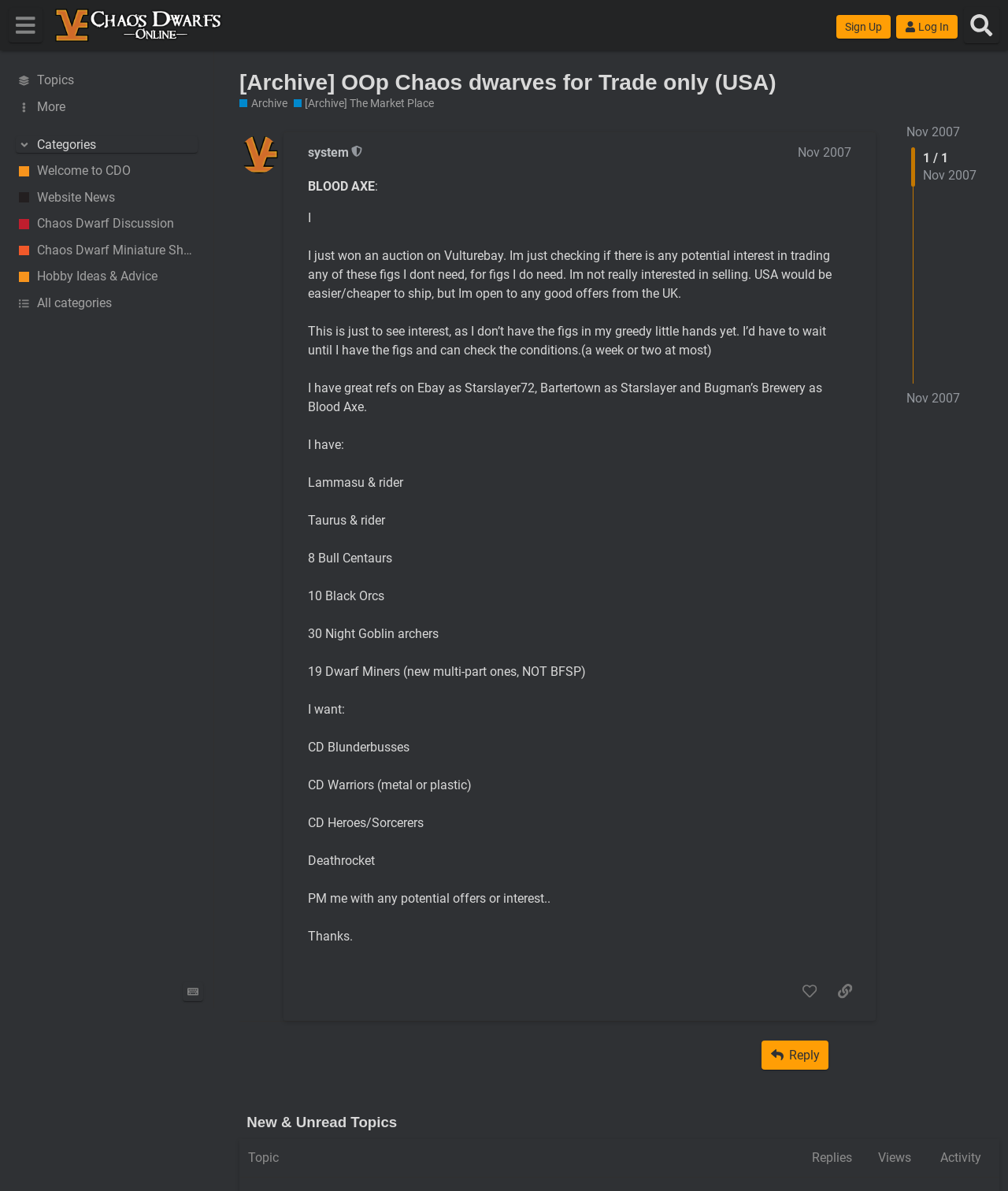How many Bull Centaurs does the user have?
Based on the image content, provide your answer in one word or a short phrase.

8